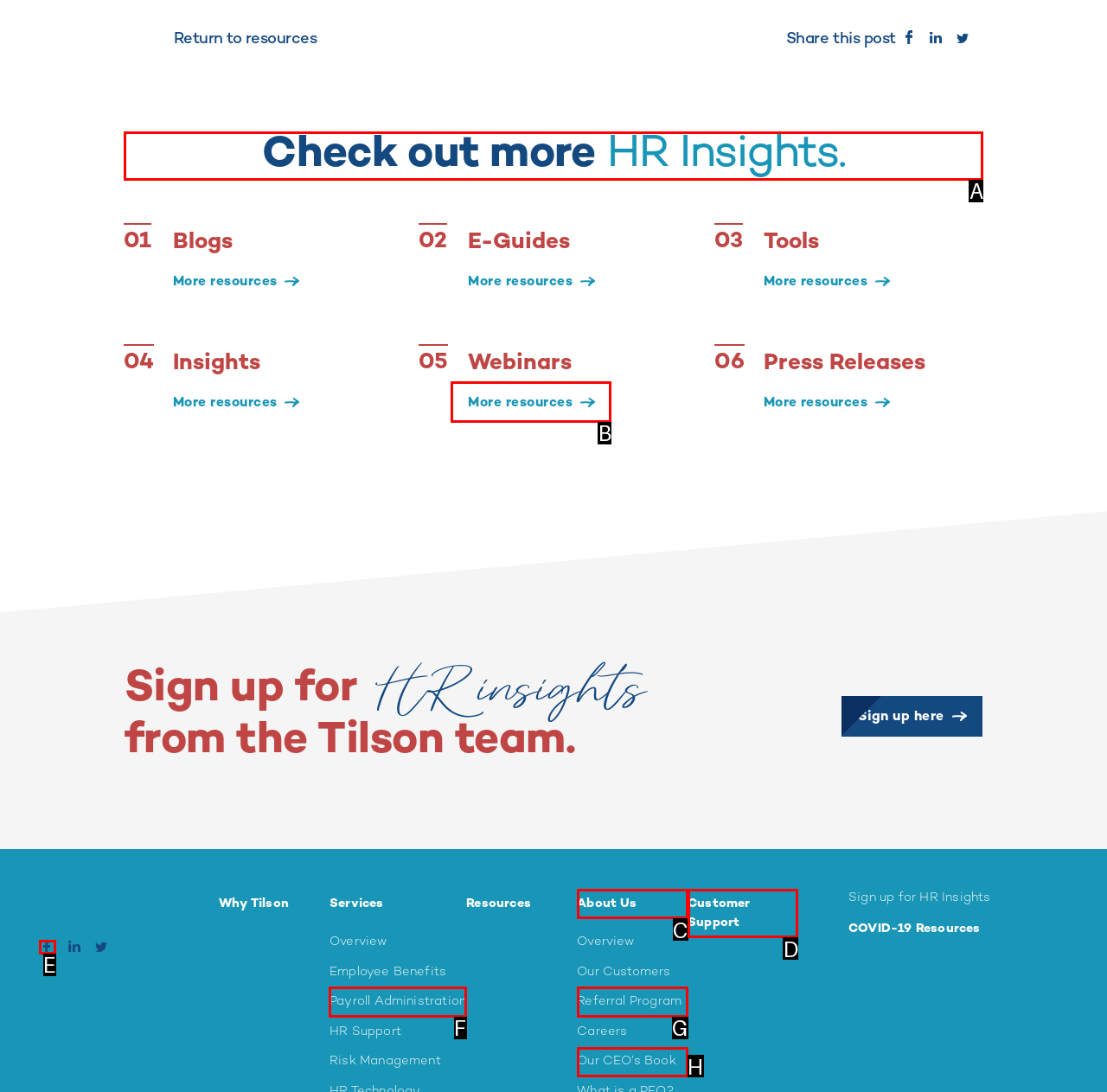Determine which option should be clicked to carry out this task: Check out more HR Insights
State the letter of the correct choice from the provided options.

A